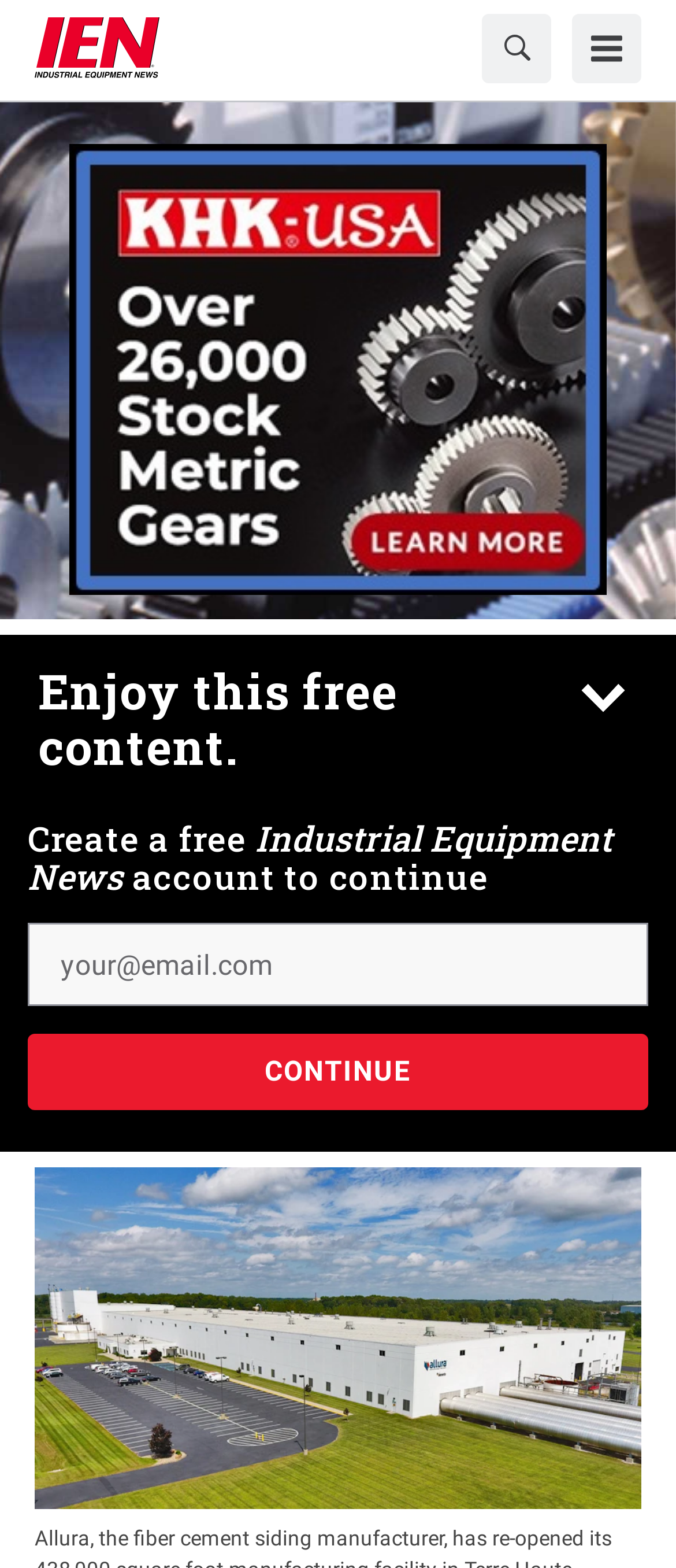Please specify the bounding box coordinates of the clickable region to carry out the following instruction: "Continue to the next step". The coordinates should be four float numbers between 0 and 1, in the format [left, top, right, bottom].

[0.041, 0.659, 0.959, 0.708]